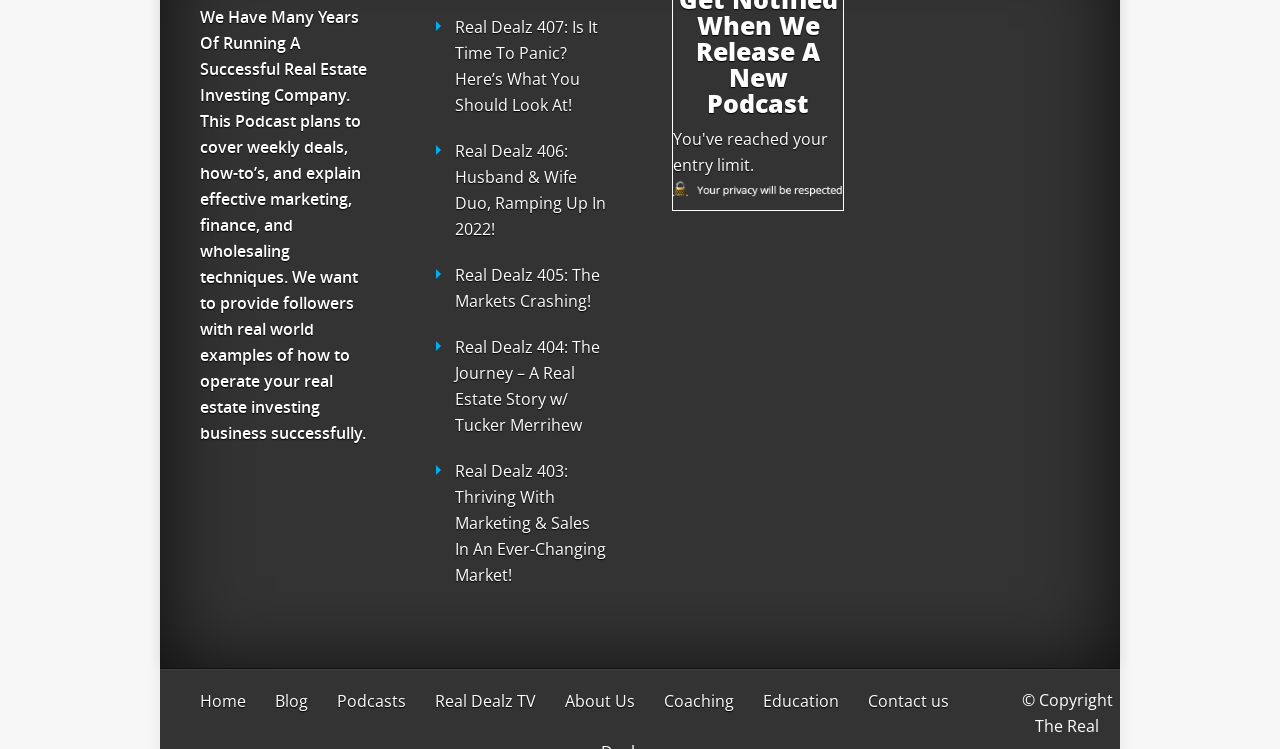Please identify the bounding box coordinates of the region to click in order to complete the given instruction: "watch Real Dealz TV". The coordinates should be four float numbers between 0 and 1, i.e., [left, top, right, bottom].

[0.34, 0.922, 0.419, 0.951]